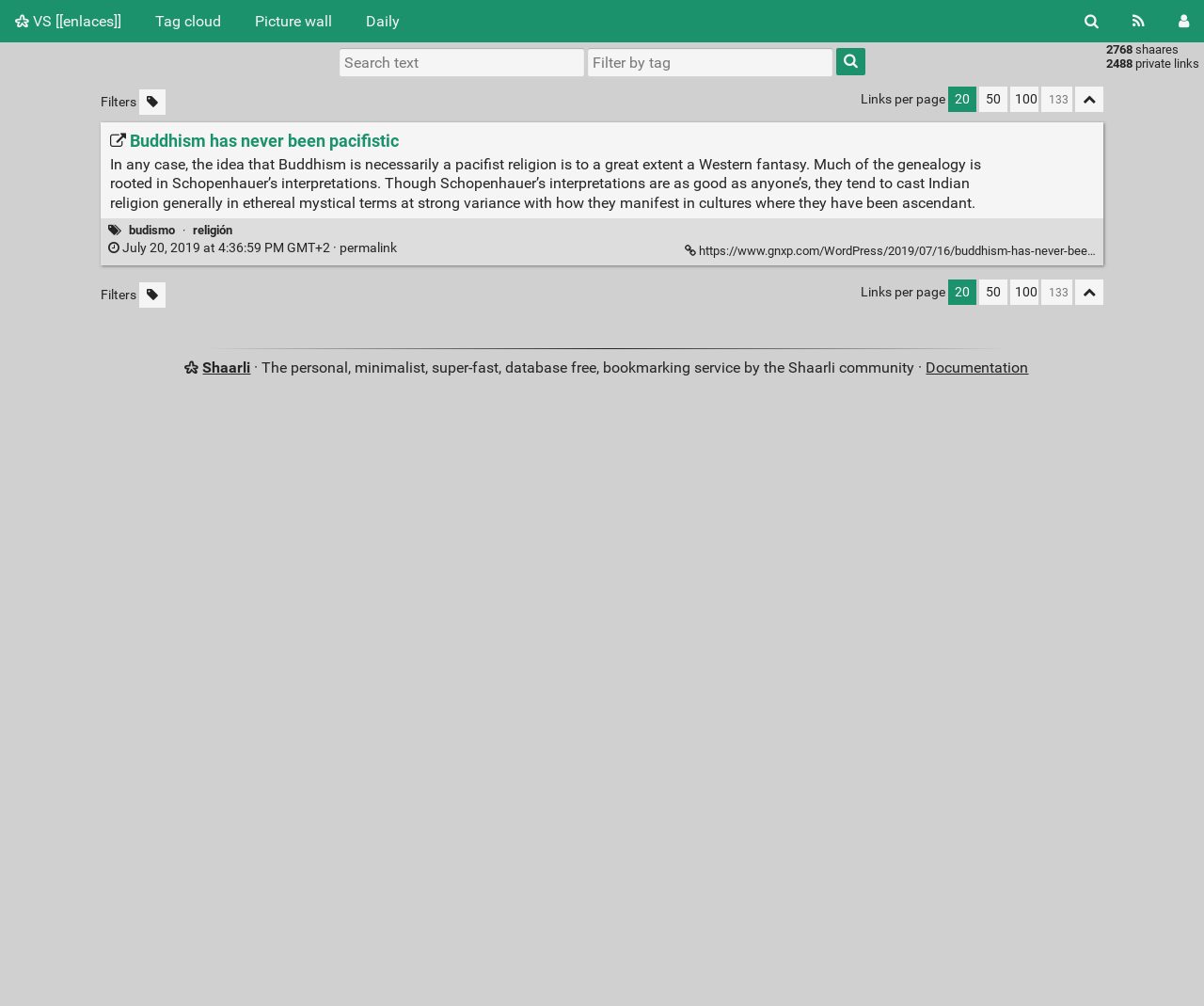Please identify the bounding box coordinates of the clickable area that will fulfill the following instruction: "Add a tag". The coordinates should be in the format of four float numbers between 0 and 1, i.e., [left, top, right, bottom].

[0.103, 0.221, 0.149, 0.239]